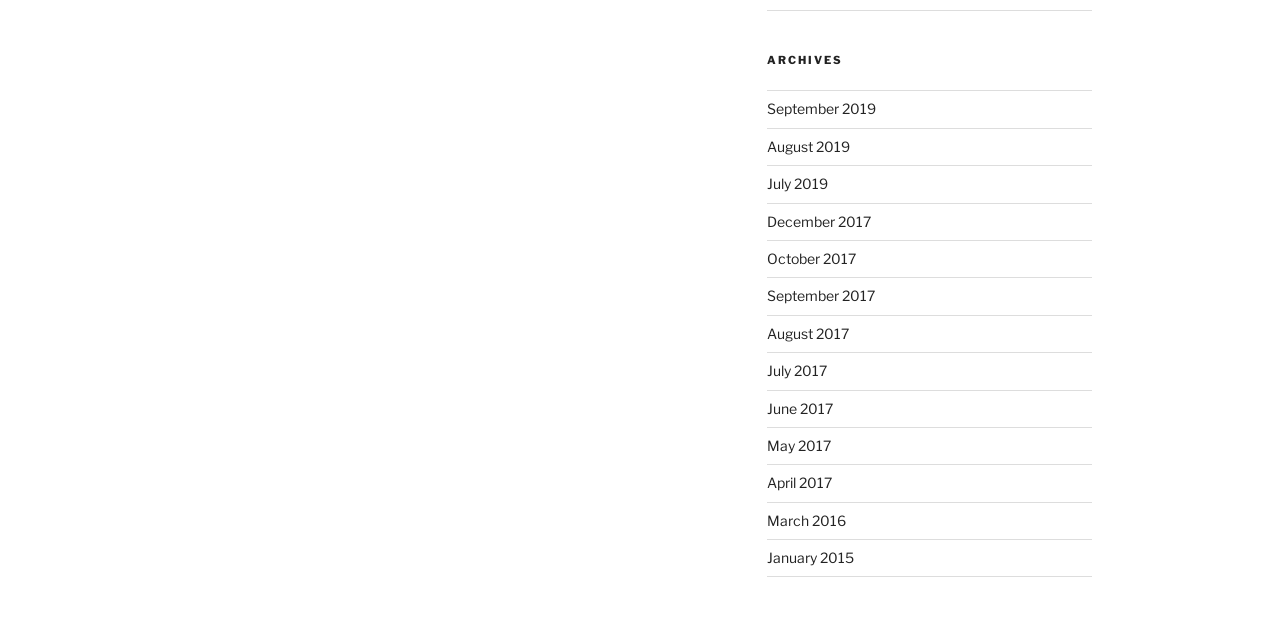Please indicate the bounding box coordinates of the element's region to be clicked to achieve the instruction: "view archives". Provide the coordinates as four float numbers between 0 and 1, i.e., [left, top, right, bottom].

[0.599, 0.082, 0.853, 0.106]